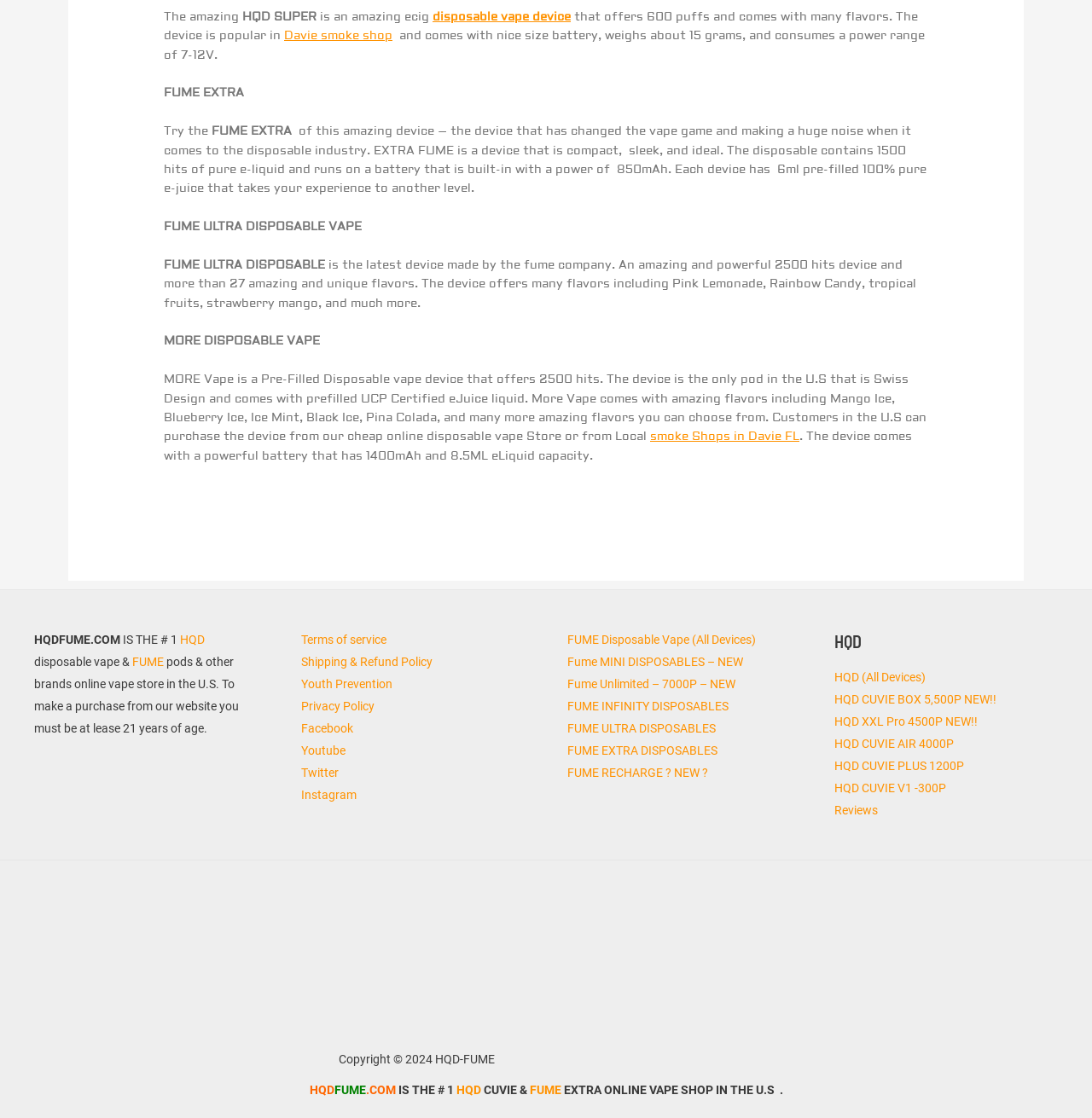Locate the bounding box coordinates of the clickable element to fulfill the following instruction: "Check out the 'FUME ULTRA DISPOSABLE VAPE' product". Provide the coordinates as four float numbers between 0 and 1 in the format [left, top, right, bottom].

[0.15, 0.196, 0.334, 0.21]